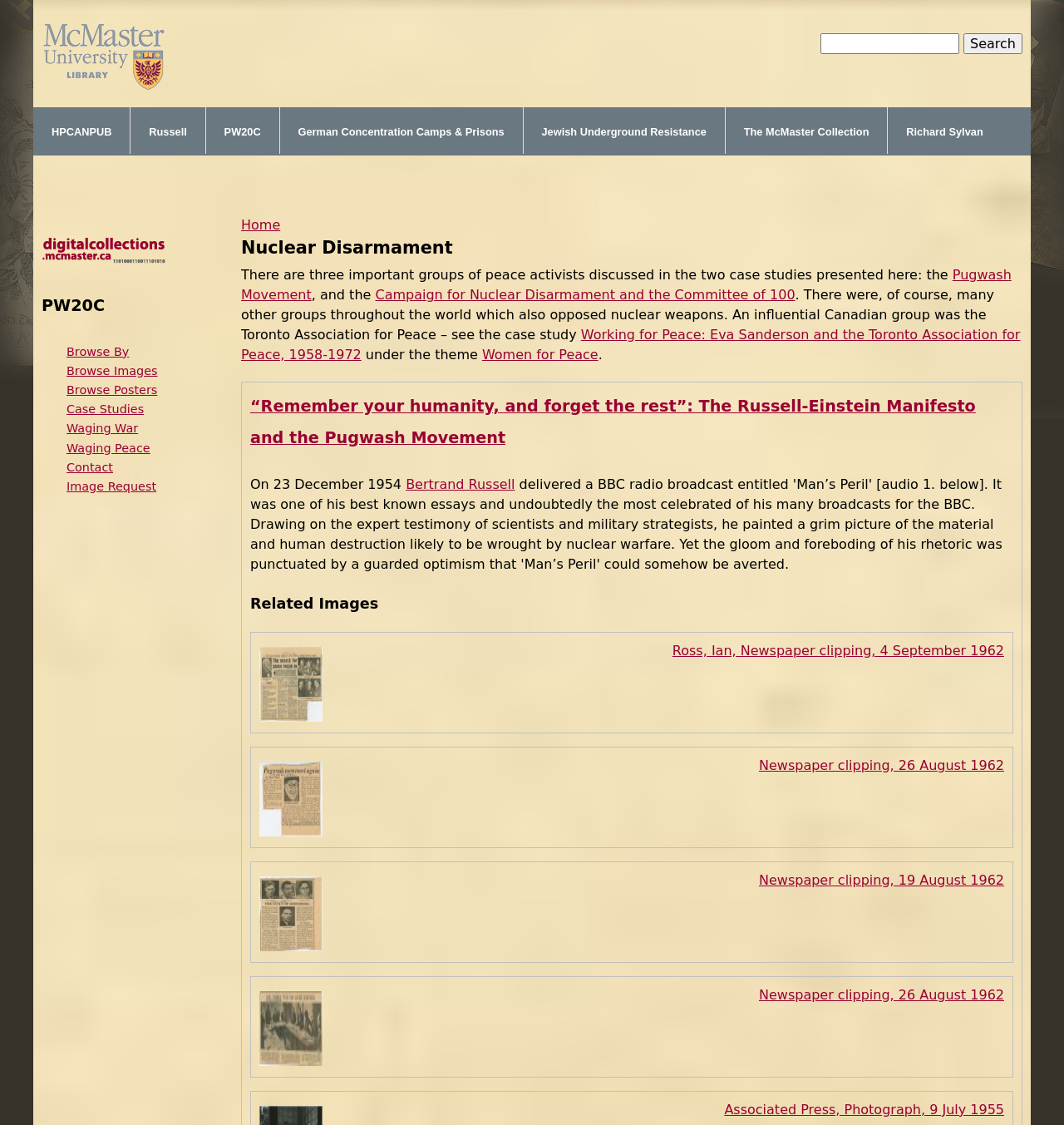Find the bounding box coordinates of the clickable element required to execute the following instruction: "Click on the 'Birthday Cake With Name and Photo' link". Provide the coordinates as four float numbers between 0 and 1, i.e., [left, top, right, bottom].

None